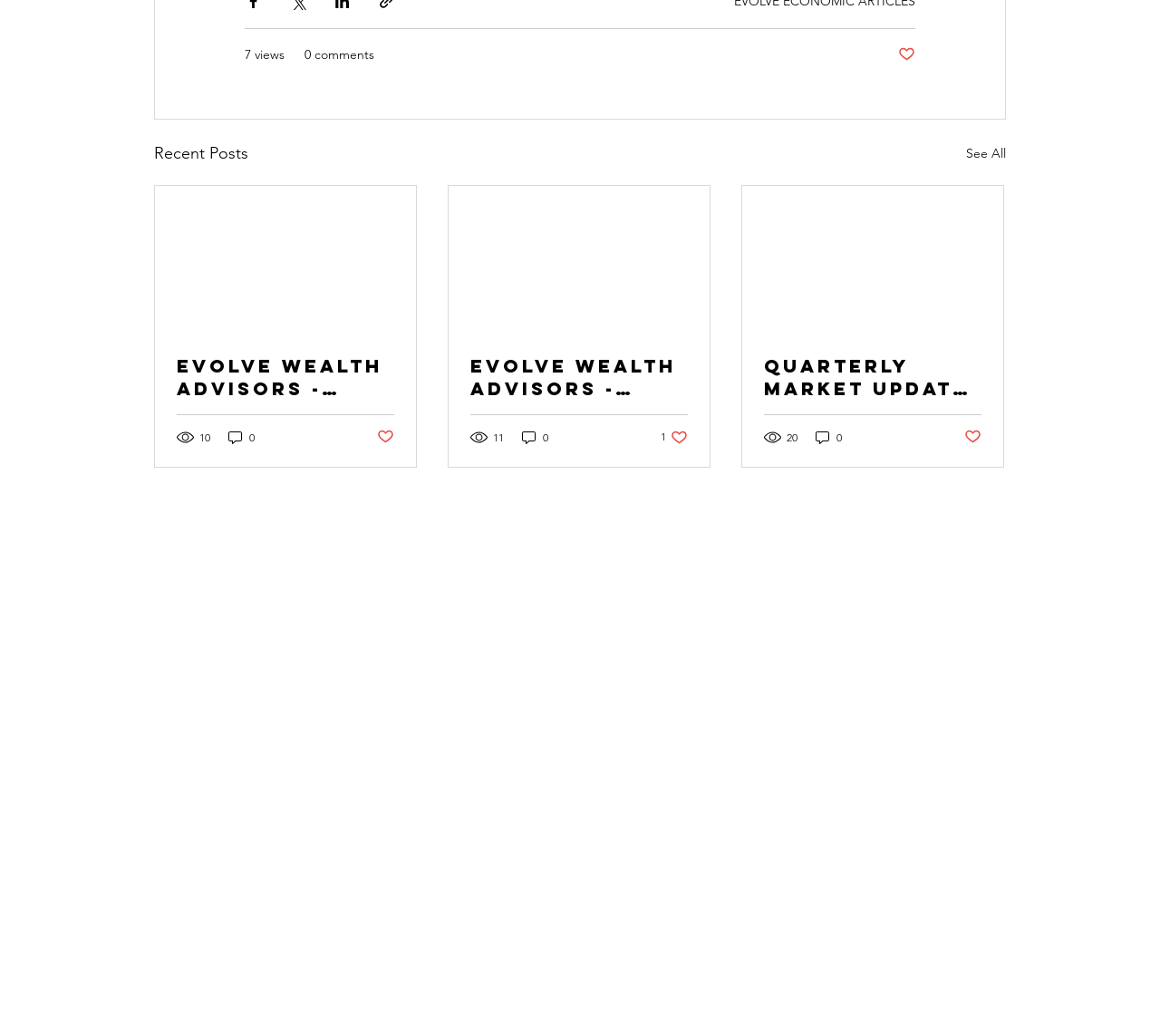Reply to the question with a single word or phrase:
How many posts are displayed?

3